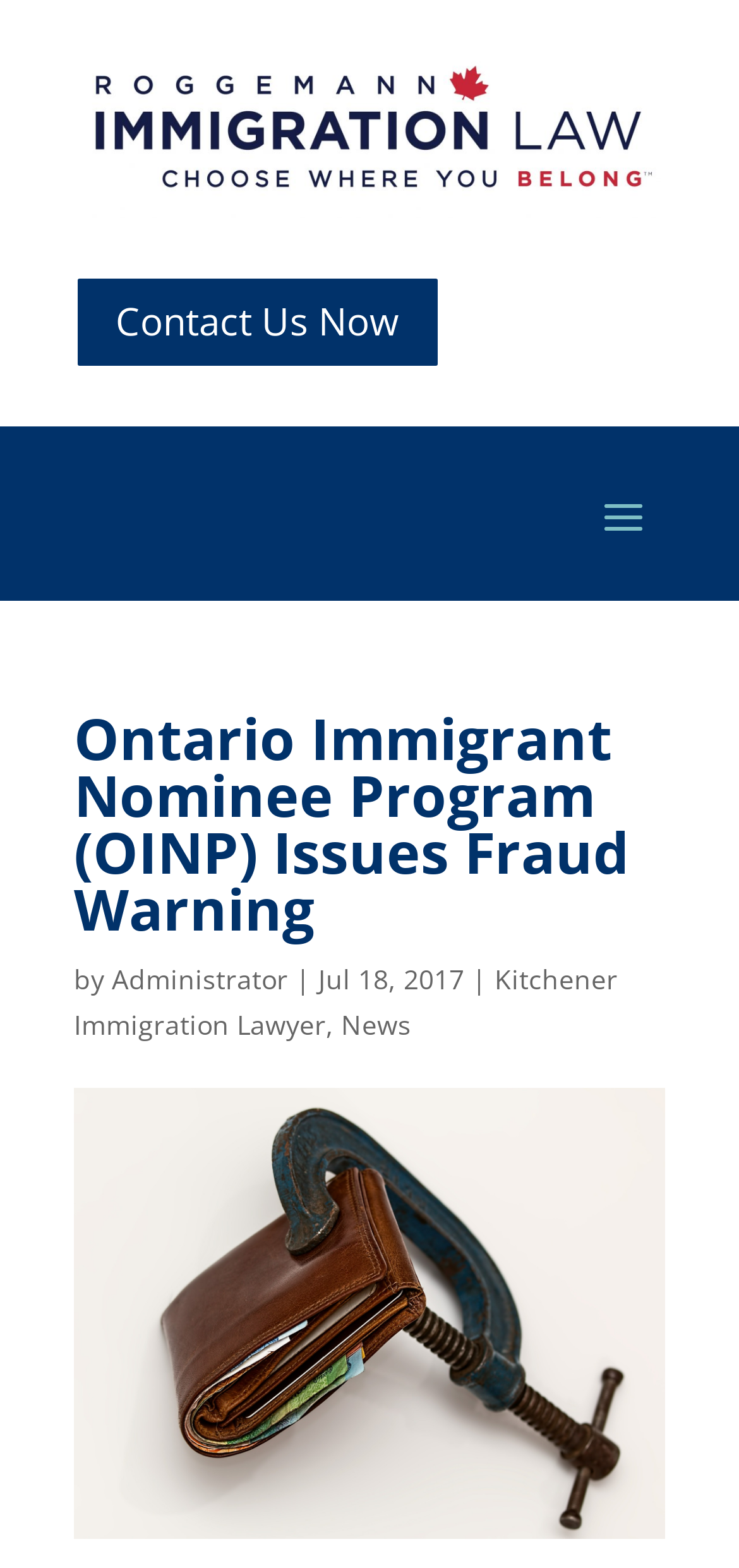Identify the bounding box for the given UI element using the description provided. Coordinates should be in the format (top-left x, top-left y, bottom-right x, bottom-right y) and must be between 0 and 1. Here is the description: News

[0.462, 0.642, 0.556, 0.665]